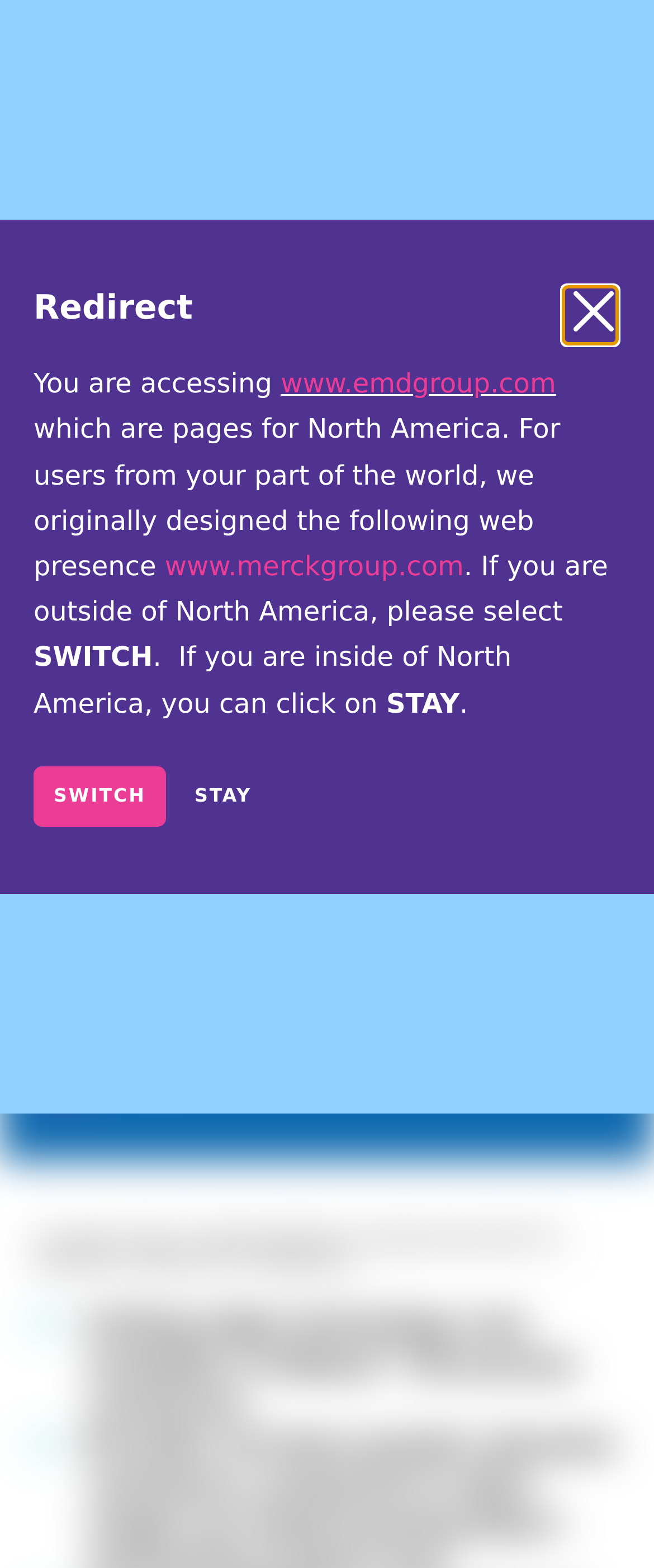Please identify the bounding box coordinates of the element's region that needs to be clicked to fulfill the following instruction: "Book BWI airport transportation". The bounding box coordinates should consist of four float numbers between 0 and 1, i.e., [left, top, right, bottom].

None